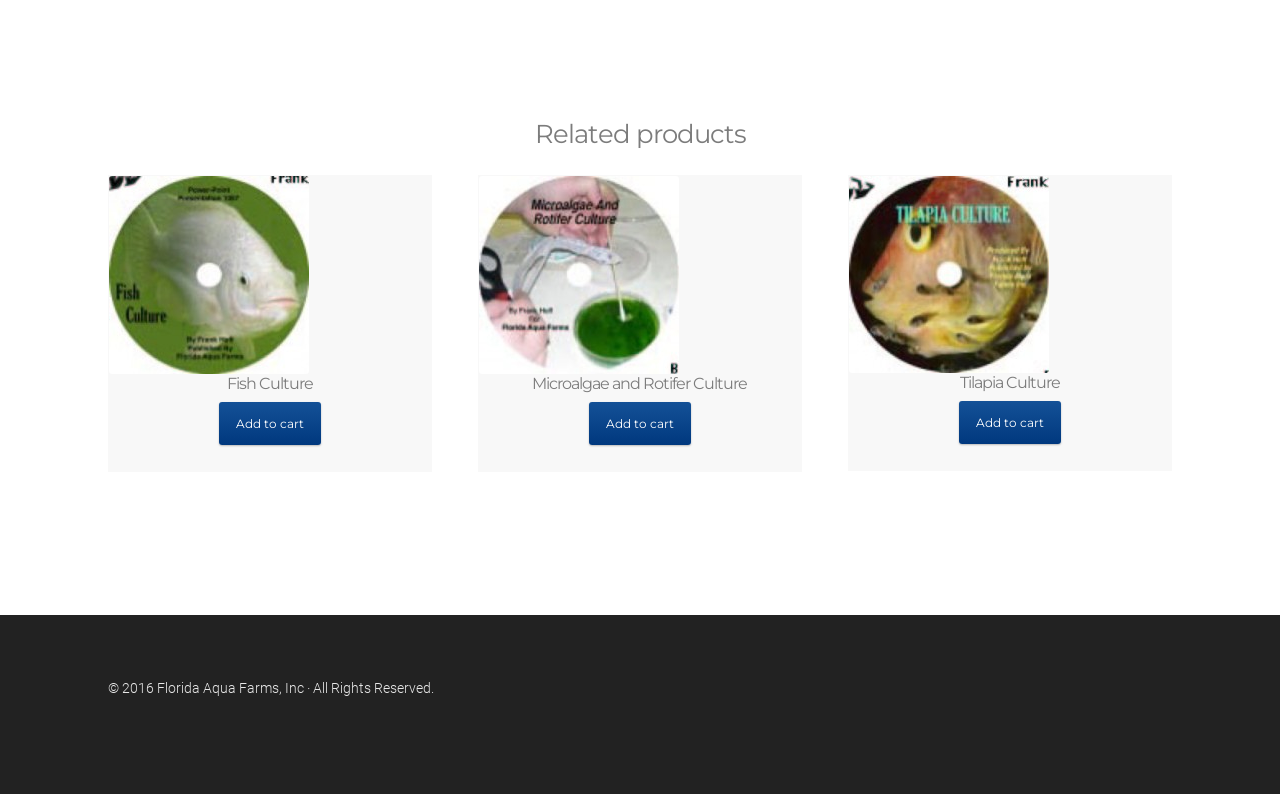Examine the image and give a thorough answer to the following question:
How many products are listed on this page?

There are three product links on this page, namely 'Fish Culture', 'Microalgae and Rotifer Culture', and 'Tilapia Culture', each with an 'Add to cart' link next to it.